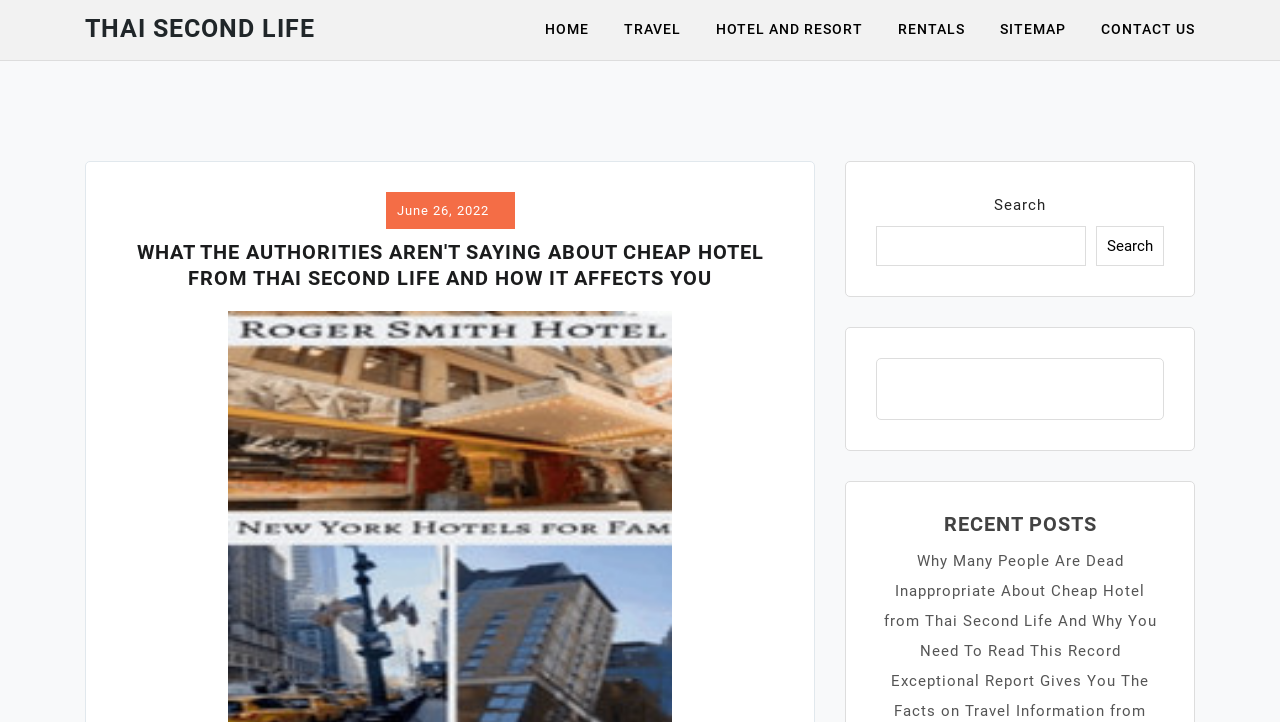Provide the bounding box coordinates in the format (top-left x, top-left y, bottom-right x, bottom-right y). All values are floating point numbers between 0 and 1. Determine the bounding box coordinate of the UI element described as: Library

None